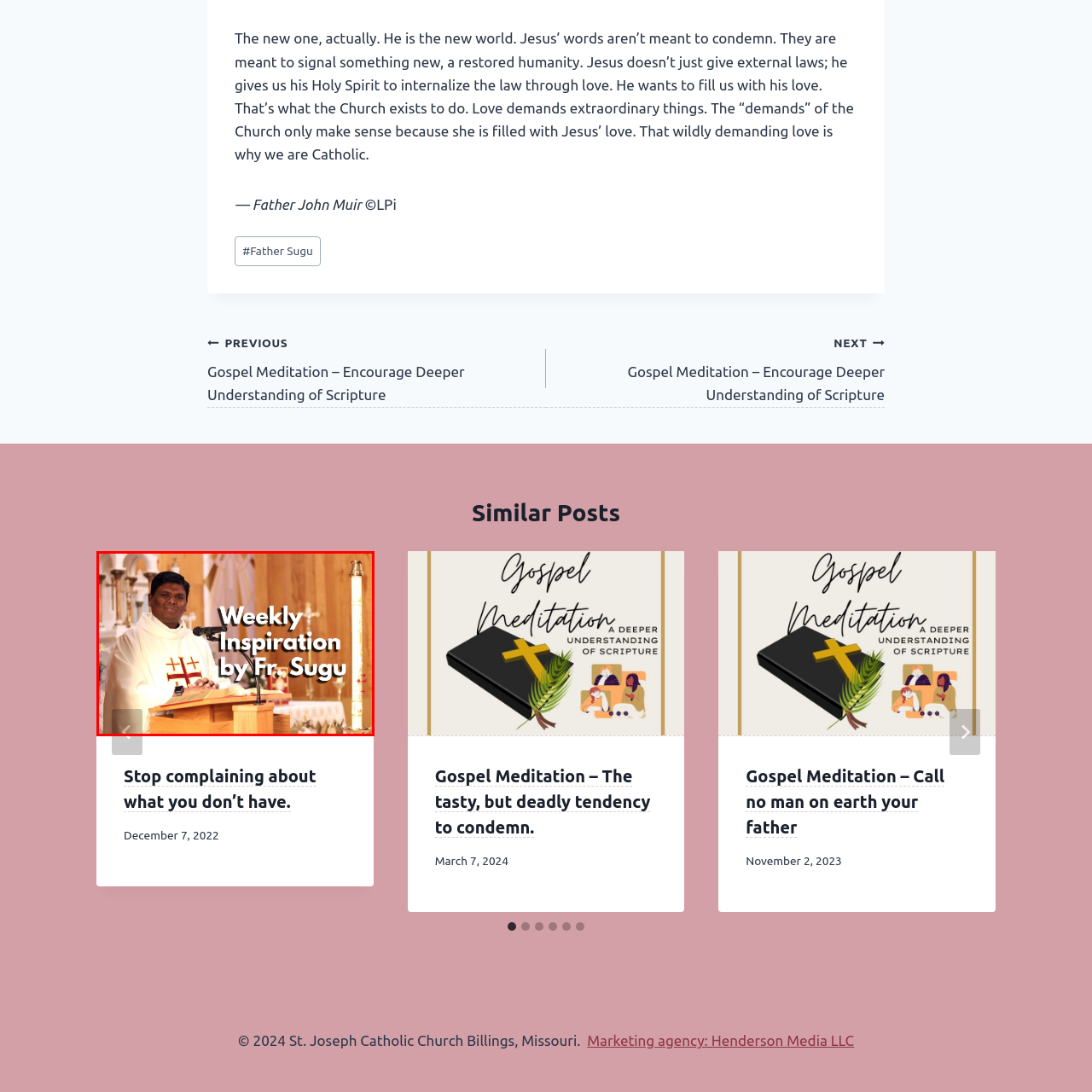Please examine the image highlighted by the red rectangle and provide a comprehensive answer to the following question based on the visual information present:
What is the purpose of the text overlay?

The text overlay 'Weekly Inspiration by Fr. Sugu' suggests that this moment is part of a regular engagement where Father Sugu shares insights or reflections meant to inspire the congregation.